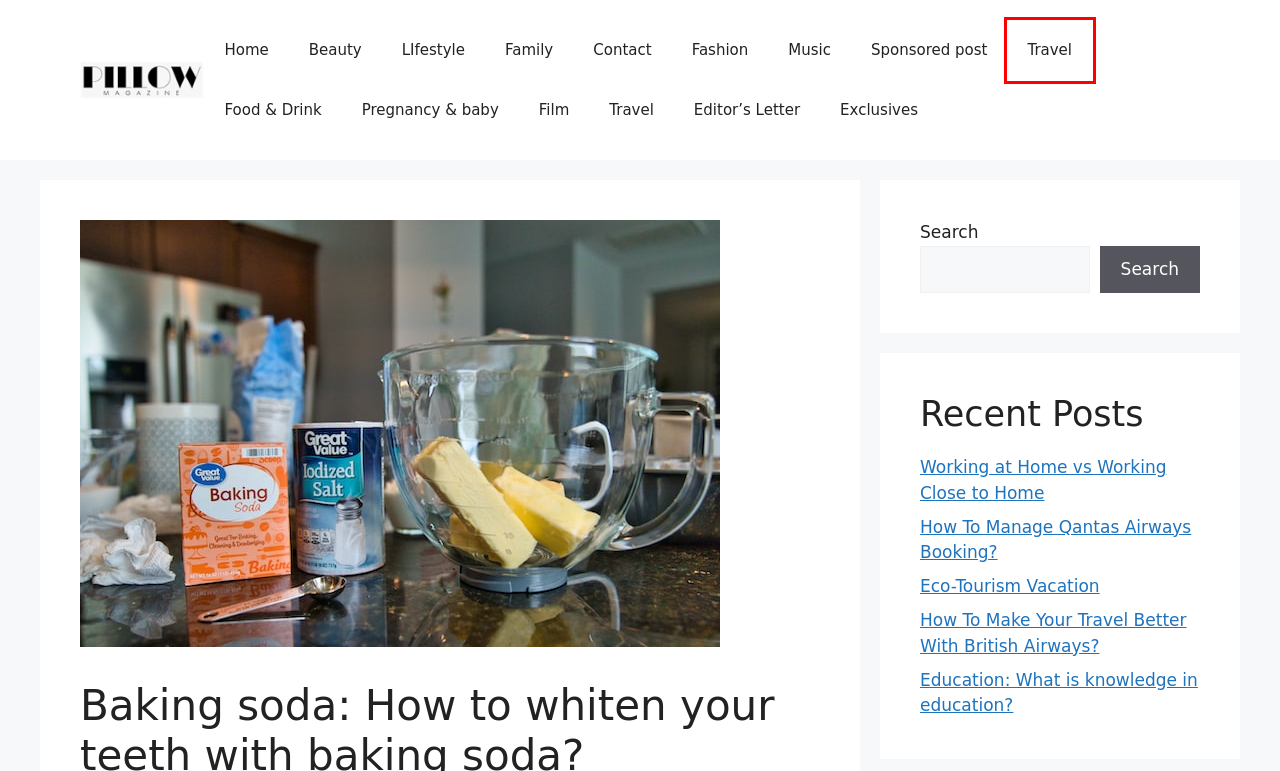You have received a screenshot of a webpage with a red bounding box indicating a UI element. Please determine the most fitting webpage description that matches the new webpage after clicking on the indicated element. The choices are:
A. Working at Home vs Working Close to Home - Pillow Magazine
B. Education: What is knowledge in education? - Pillow Magazine
C. Film Archives - Pillow Magazine
D. Beauty Archives - Pillow Magazine
E. Contact - Pillow Magazine
F. Travel Archives - Pillow Magazine
G. Music Archives - Pillow Magazine
H. LIfestyle Archives - Pillow Magazine

F